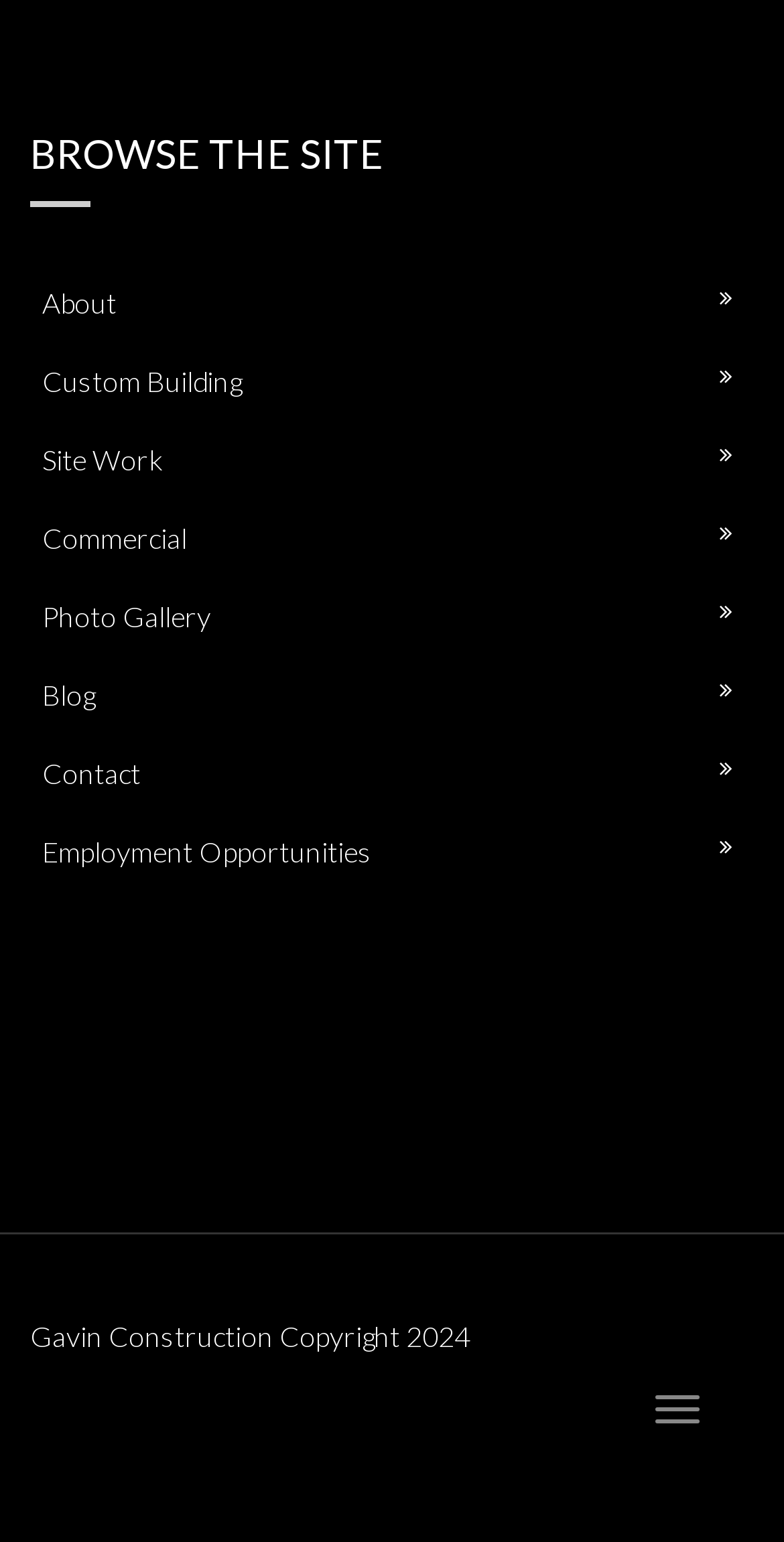Provide a brief response to the question using a single word or phrase: 
How many main navigation links are there?

8